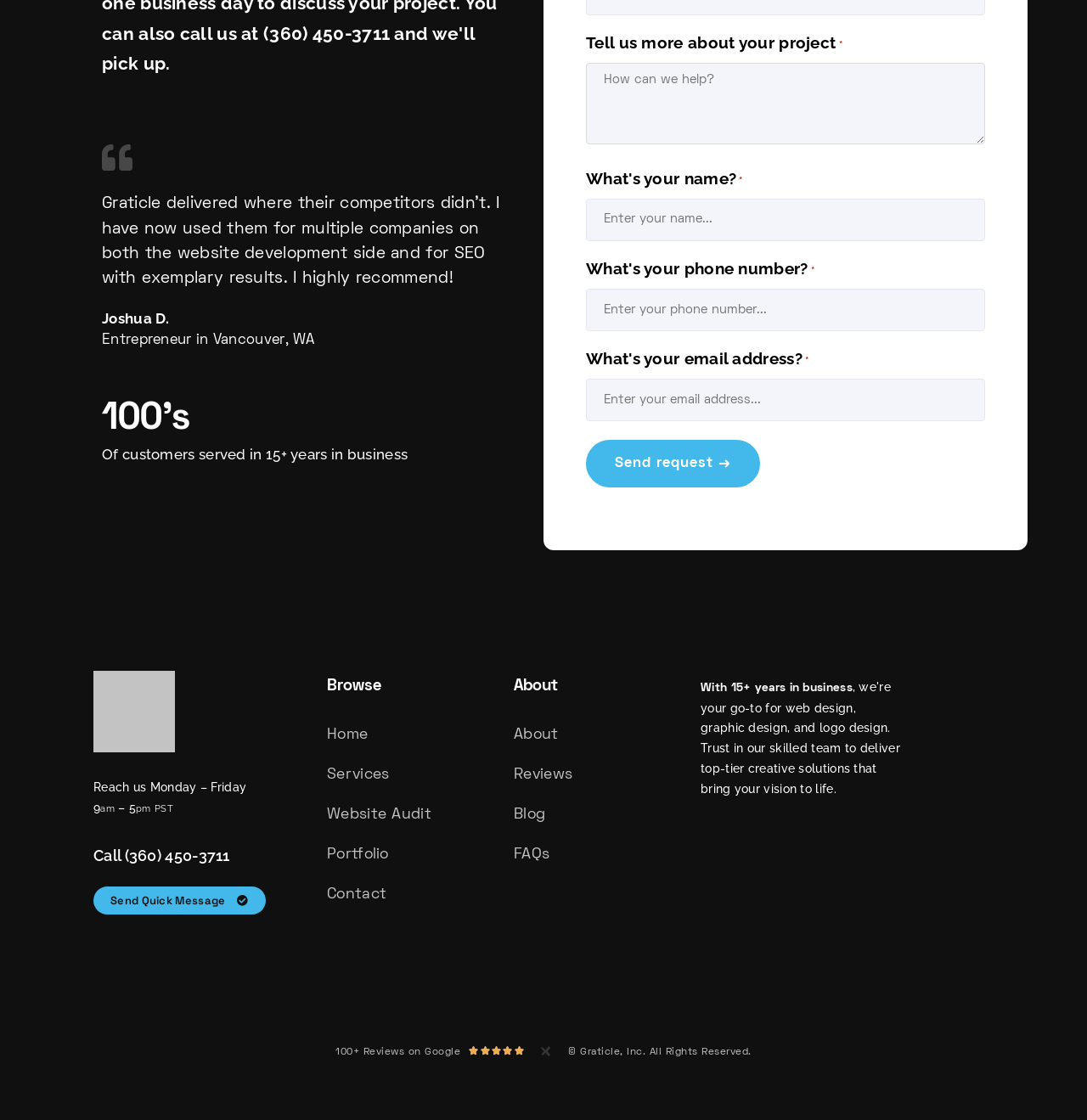Please determine the bounding box coordinates of the clickable area required to carry out the following instruction: "Read reviews". The coordinates must be four float numbers between 0 and 1, represented as [left, top, right, bottom].

[0.473, 0.681, 0.613, 0.702]